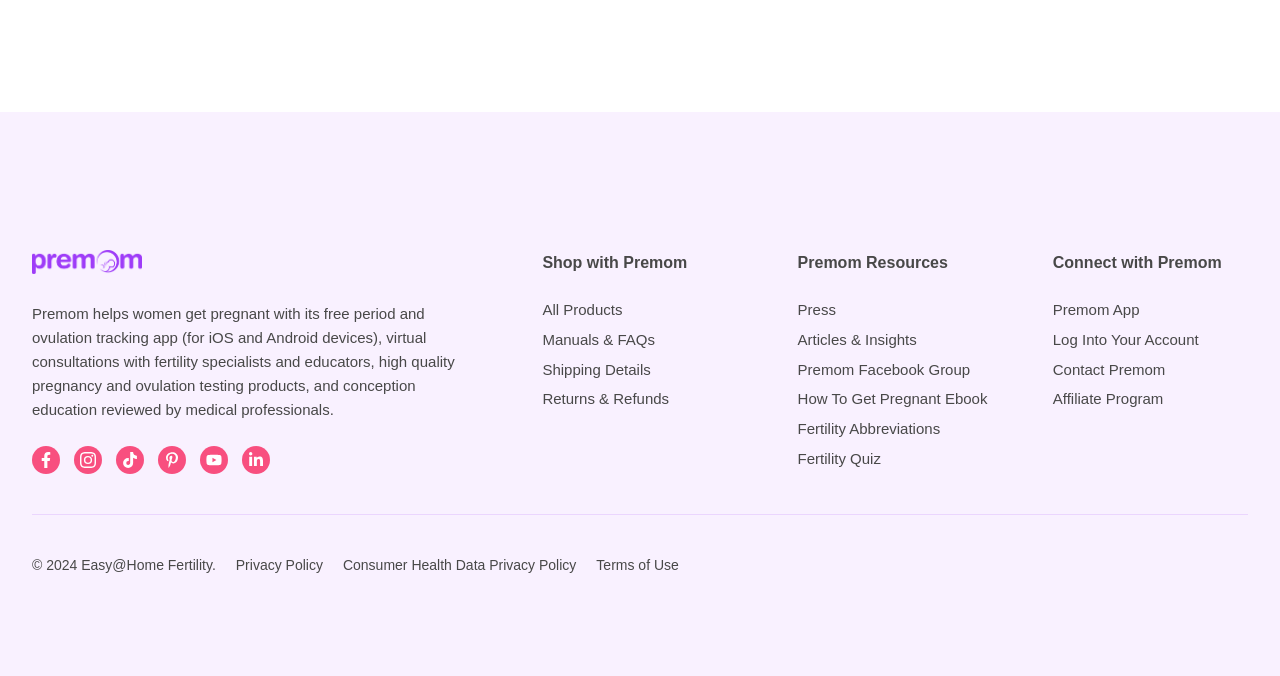Given the element description, predict the bounding box coordinates in the format (top-left x, top-left y, bottom-right x, bottom-right y). Make sure all values are between 0 and 1. Here is the element description: Press

[0.623, 0.442, 0.653, 0.475]